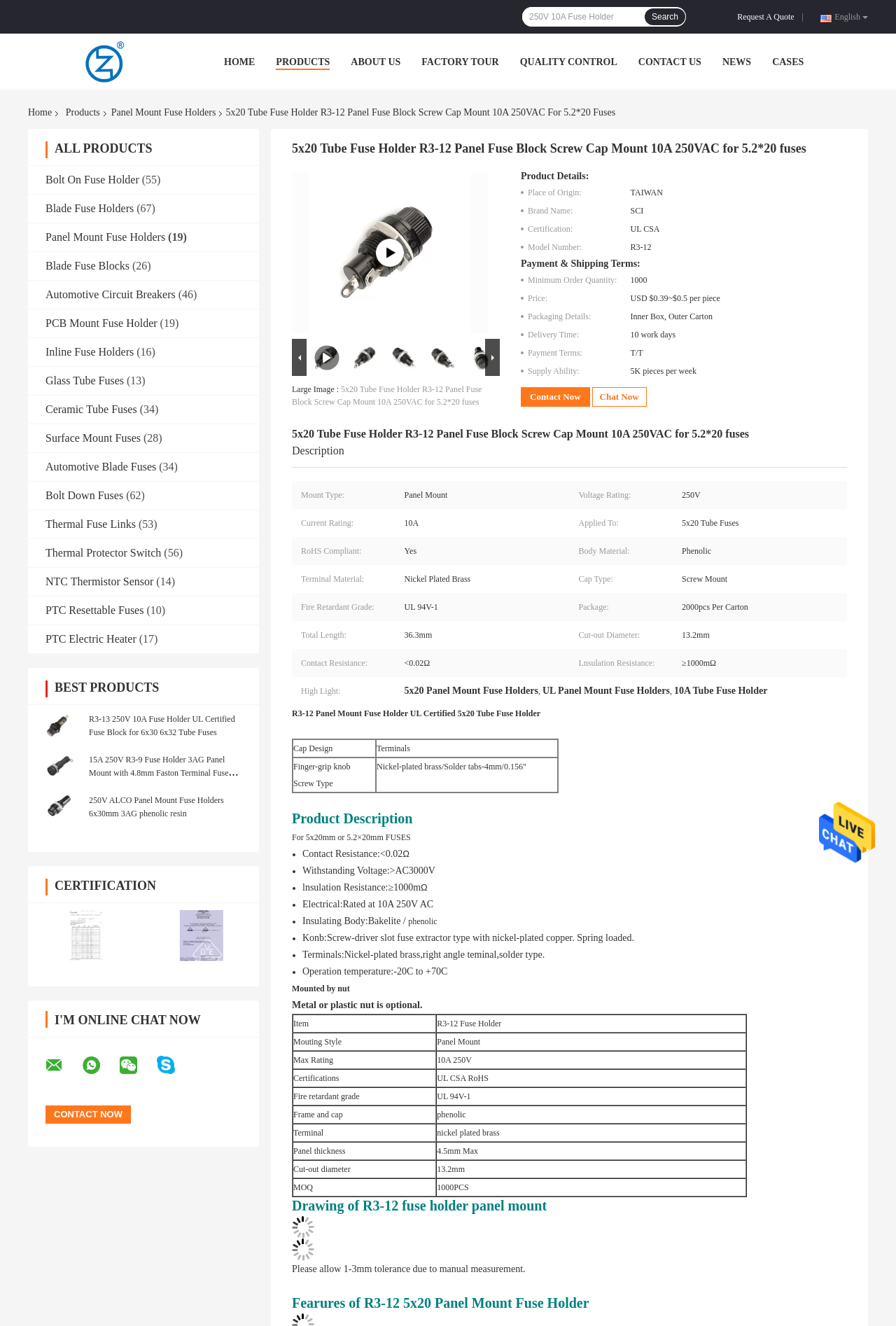Please locate the bounding box coordinates for the element that should be clicked to achieve the following instruction: "Send a message". Ensure the coordinates are given as four float numbers between 0 and 1, i.e., [left, top, right, bottom].

[0.914, 0.625, 0.977, 0.632]